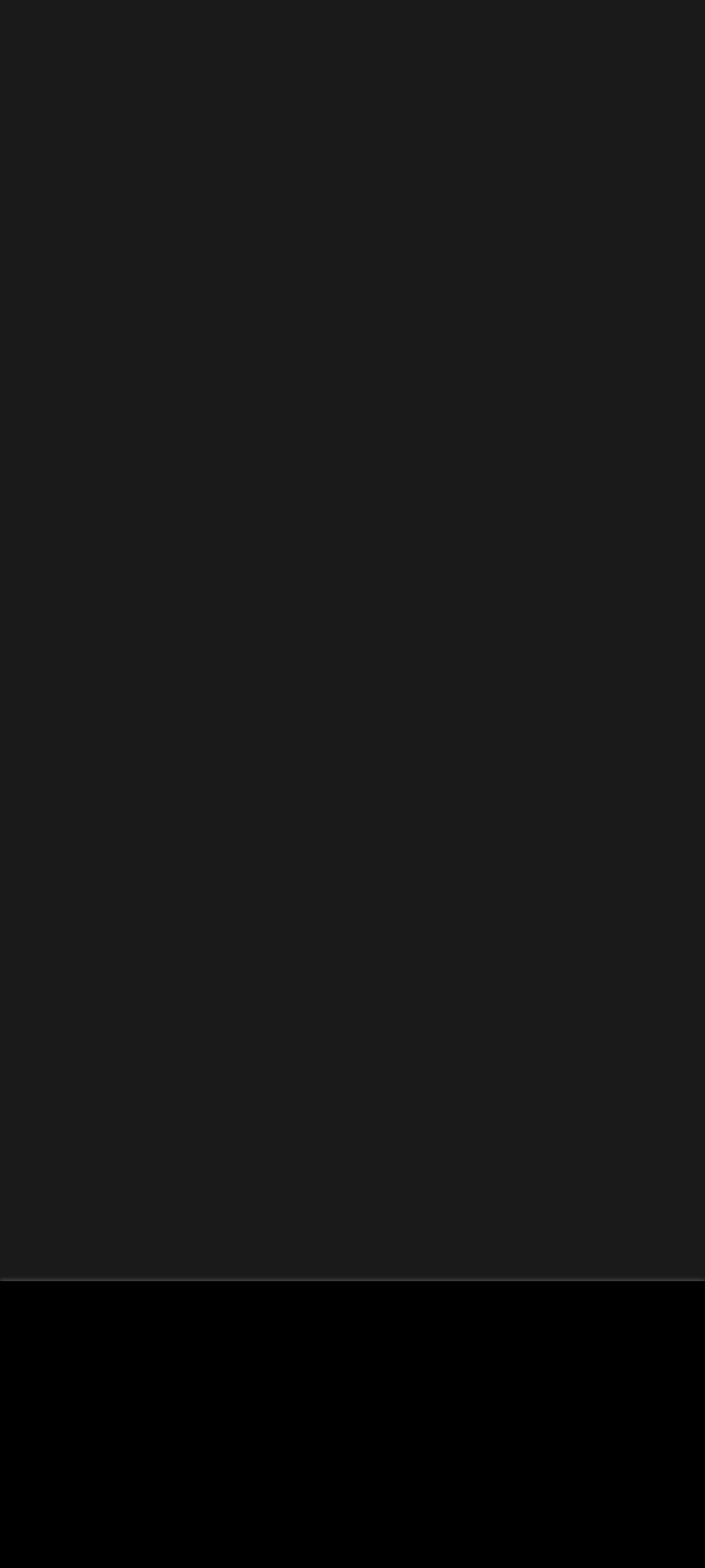What is the name of the person who is the Chief of Staff?
With the help of the image, please provide a detailed response to the question.

I found a link element with the text 'Sarah Kanik Sarah Kanik Chief of Staff' which suggests that Sarah Kanik is the Chief of Staff.